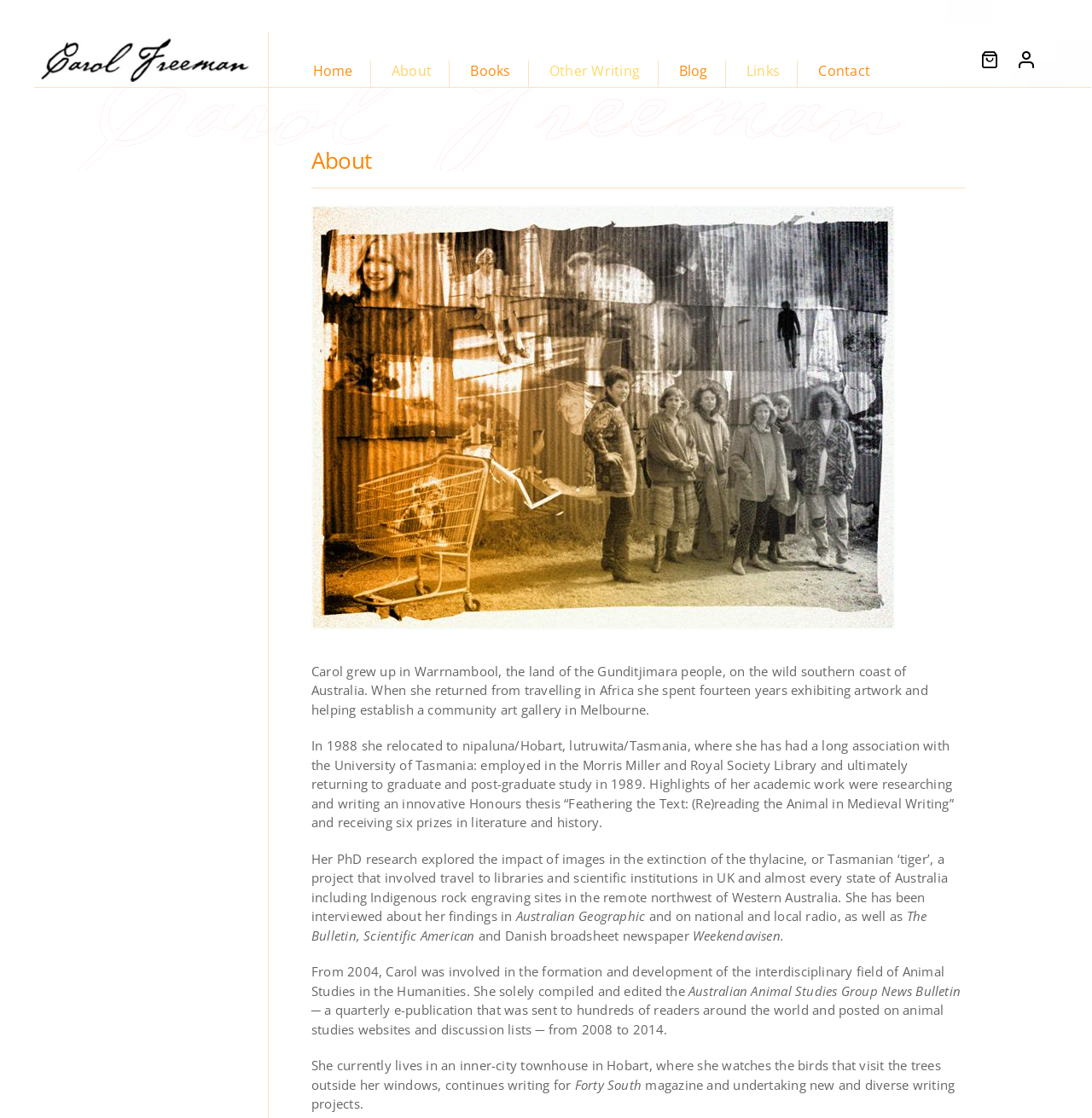What is the name of the magazine Carol writes for?
Based on the image, provide your answer in one word or phrase.

Forty South